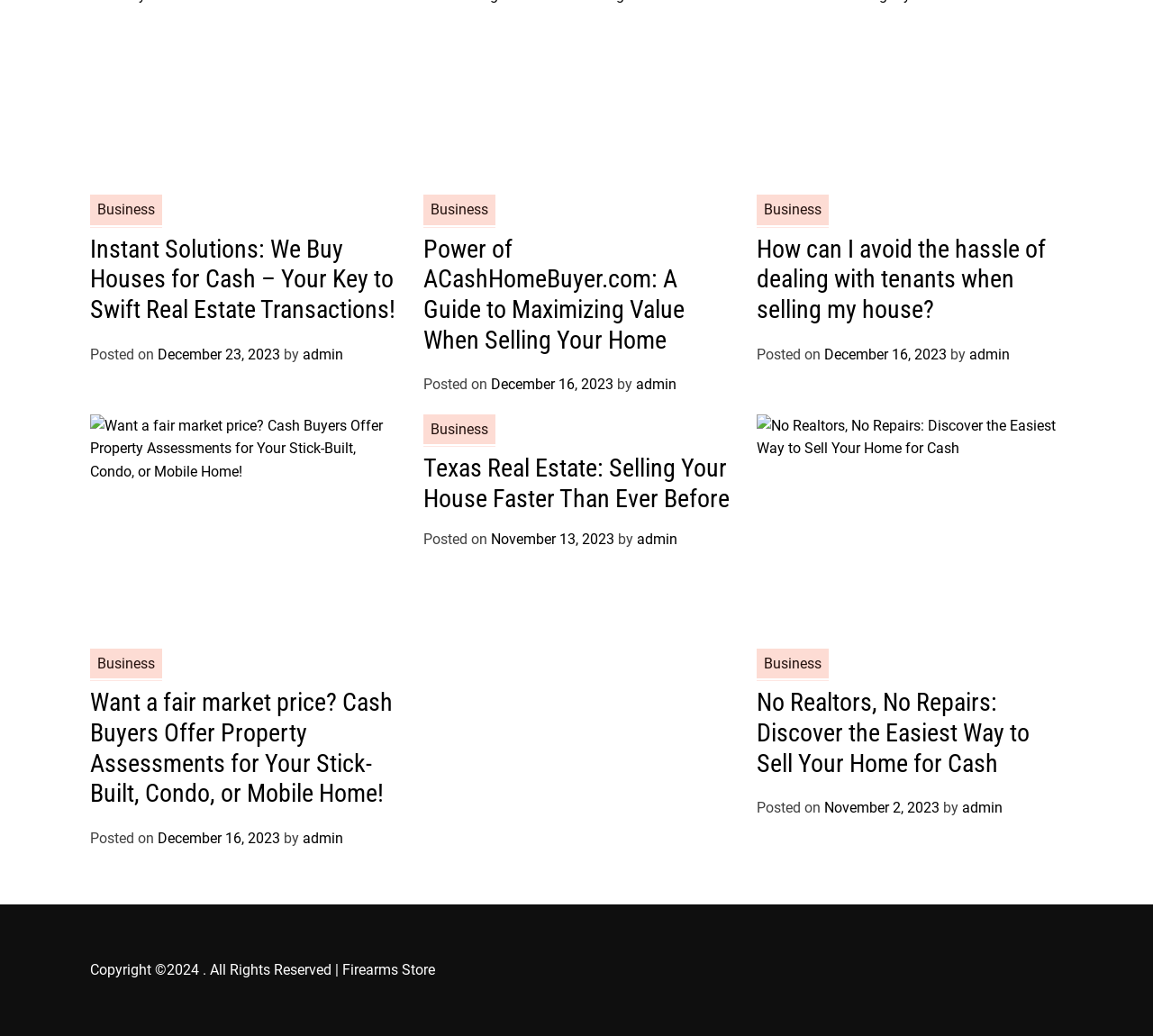Please identify the bounding box coordinates of the element that needs to be clicked to perform the following instruction: "View the post details of 'Want a fair market price? Cash Buyers Offer Property Assessments for Your Stick-Built, Condo, or Mobile Home!'".

[0.078, 0.664, 0.341, 0.78]